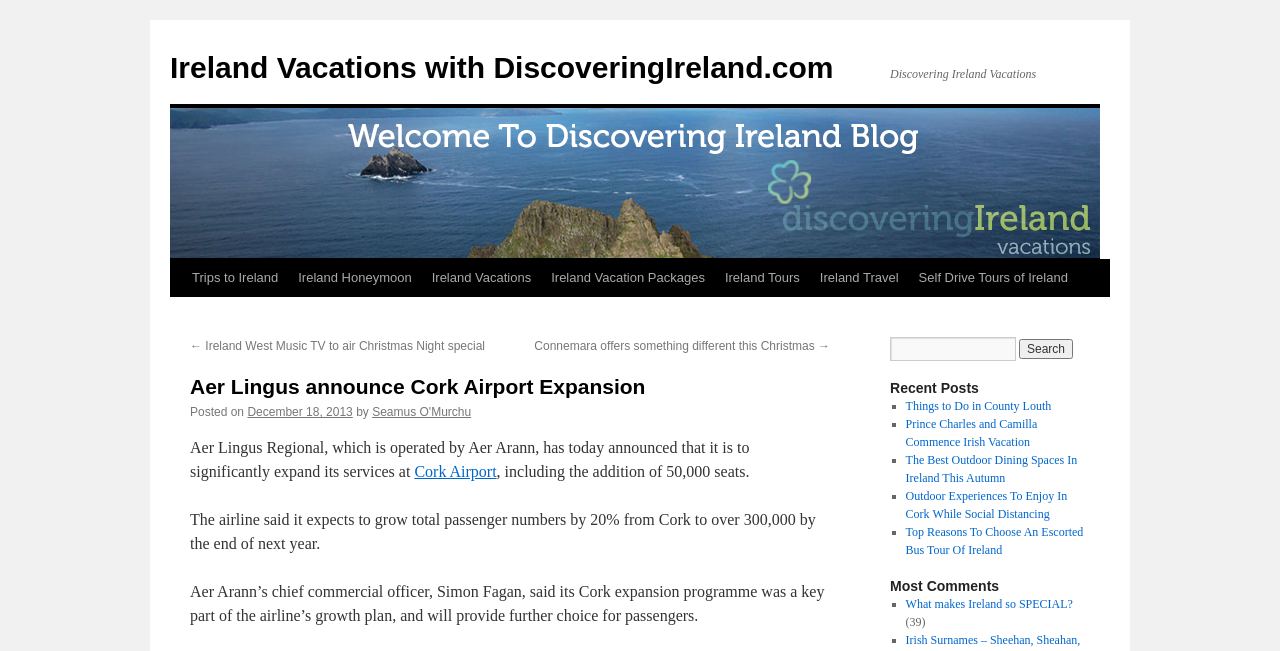Respond to the following question with a brief word or phrase:
What is the expected growth in total passenger numbers by the end of next year?

20%